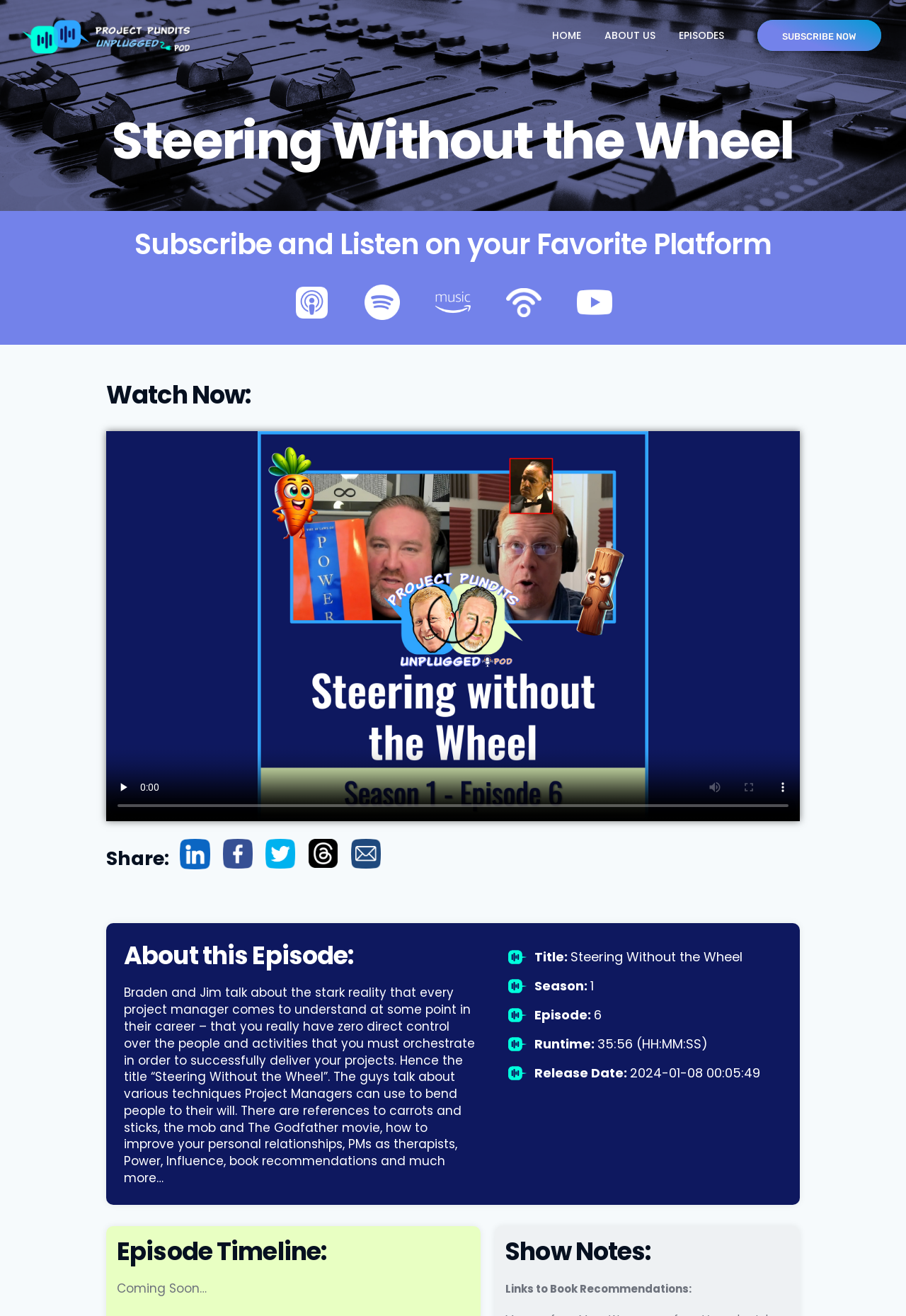Please find the bounding box coordinates of the element that you should click to achieve the following instruction: "Click the play button". The coordinates should be presented as four float numbers between 0 and 1: [left, top, right, bottom].

[0.117, 0.585, 0.155, 0.611]